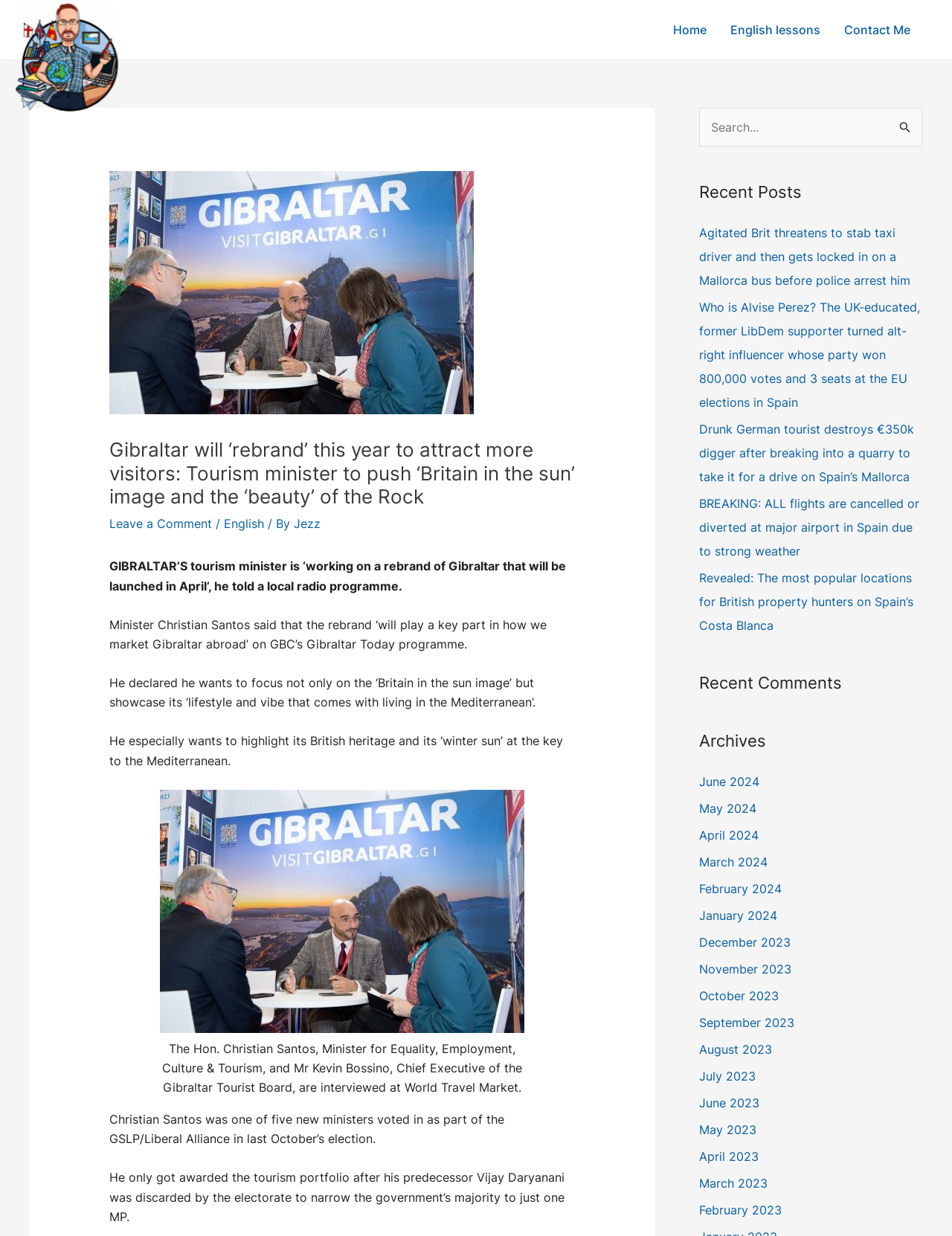Extract the bounding box coordinates for the UI element described by the text: "parent_node: Search for: value="Search"". The coordinates should be in the form of [left, top, right, bottom] with values between 0 and 1.

[0.934, 0.087, 0.969, 0.113]